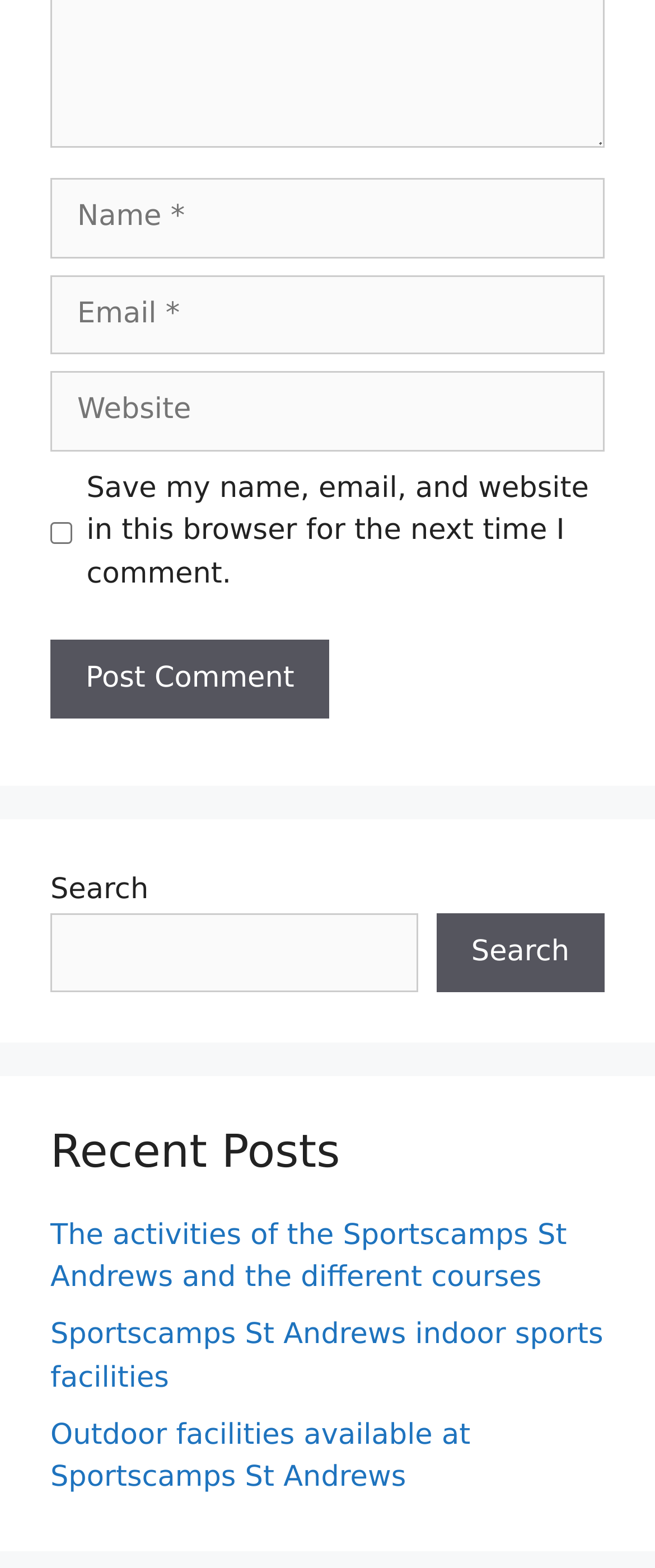Please examine the image and answer the question with a detailed explanation:
What is the function of the button below the search box?

The button is located below the search box and has a label 'Search'. This suggests that its function is to initiate a search query based on the text entered in the search box.